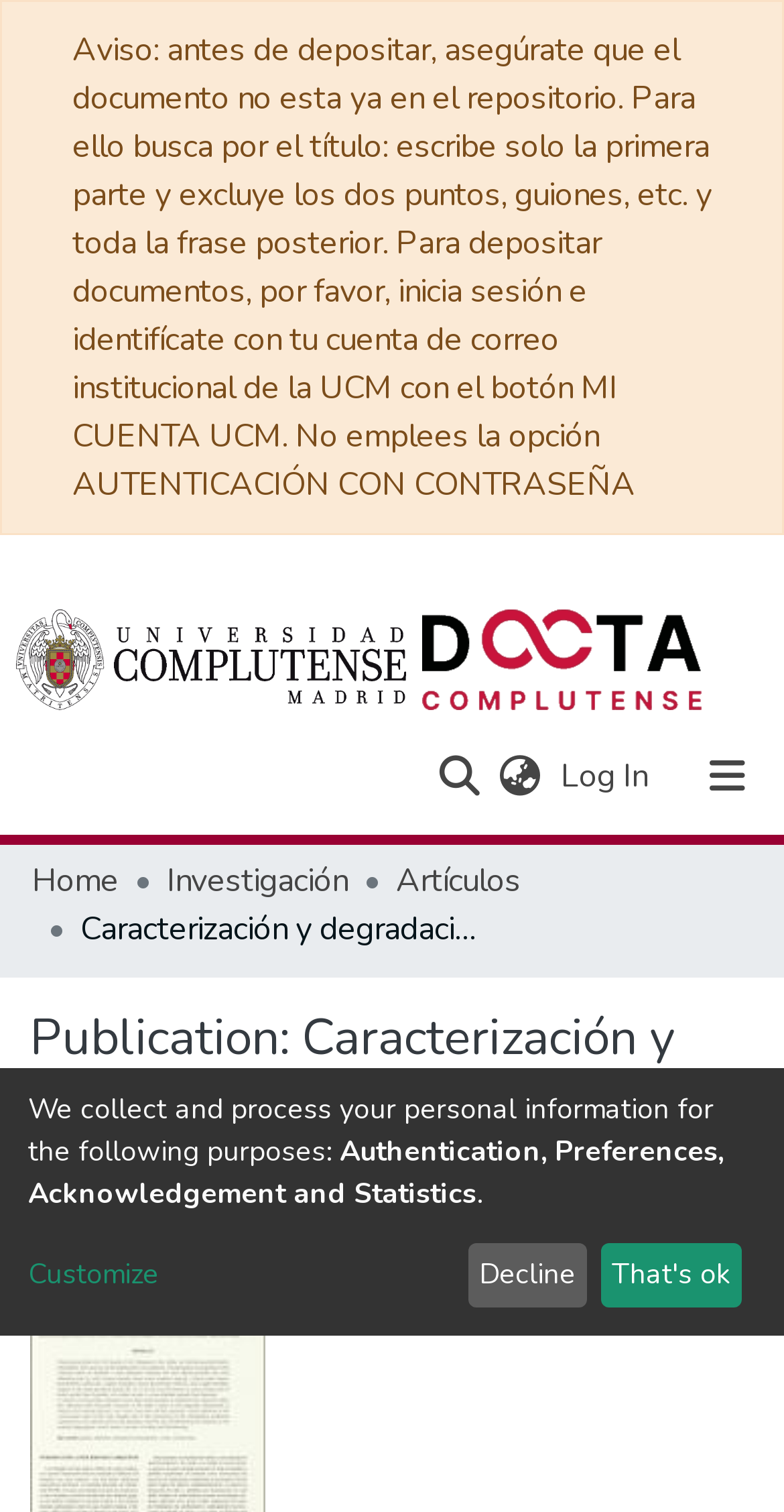How many links are there in the main navigation bar?
Give a detailed and exhaustive answer to the question.

I counted the links in the main navigation bar, which are 'Communities', 'All of Docta Complutense', 'Statistics', 'Help', and 'About Docta Complutense', so there are 5 links in total.